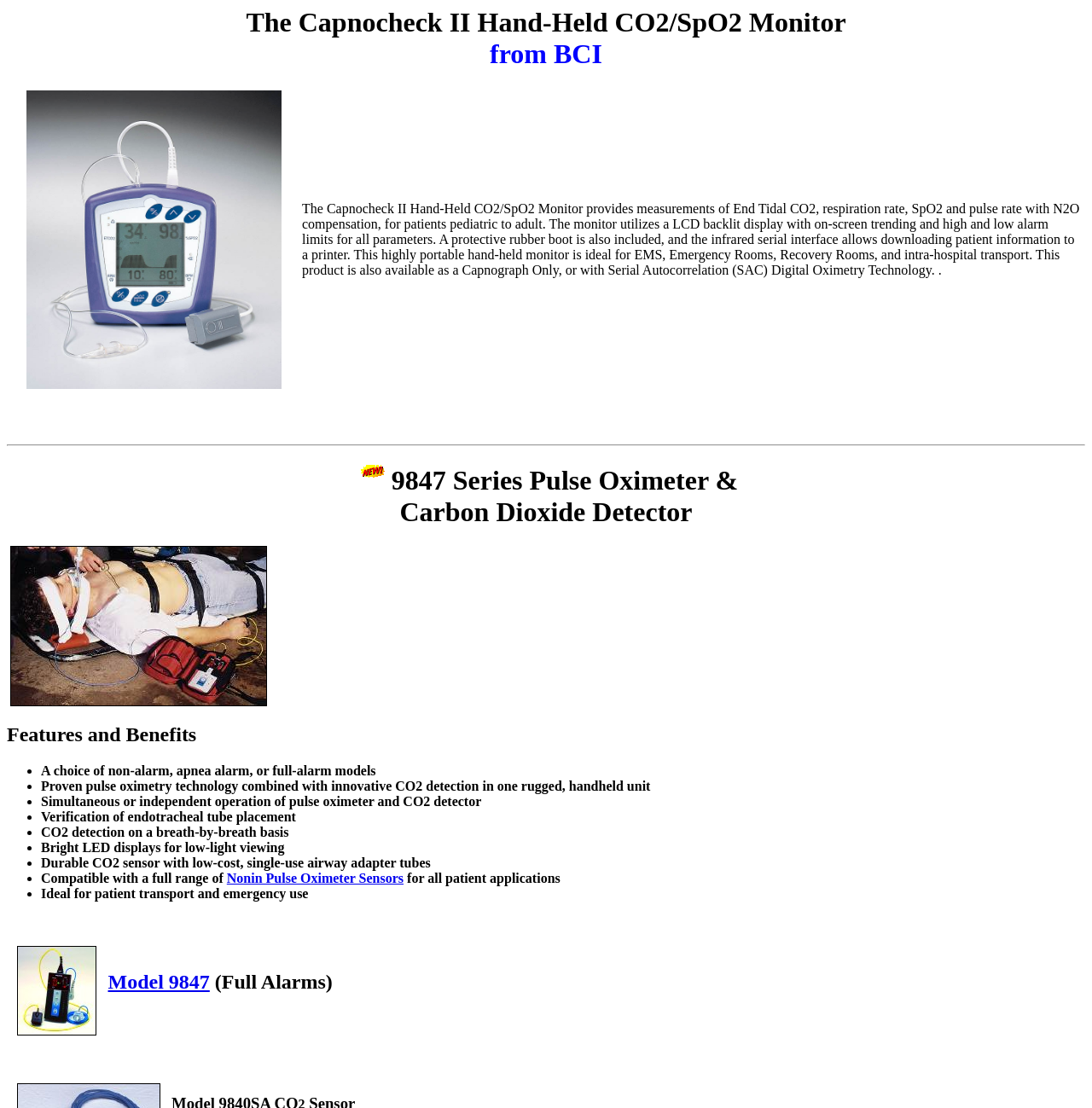Answer the question below with a single word or a brief phrase: 
How many models are listed in the table?

1